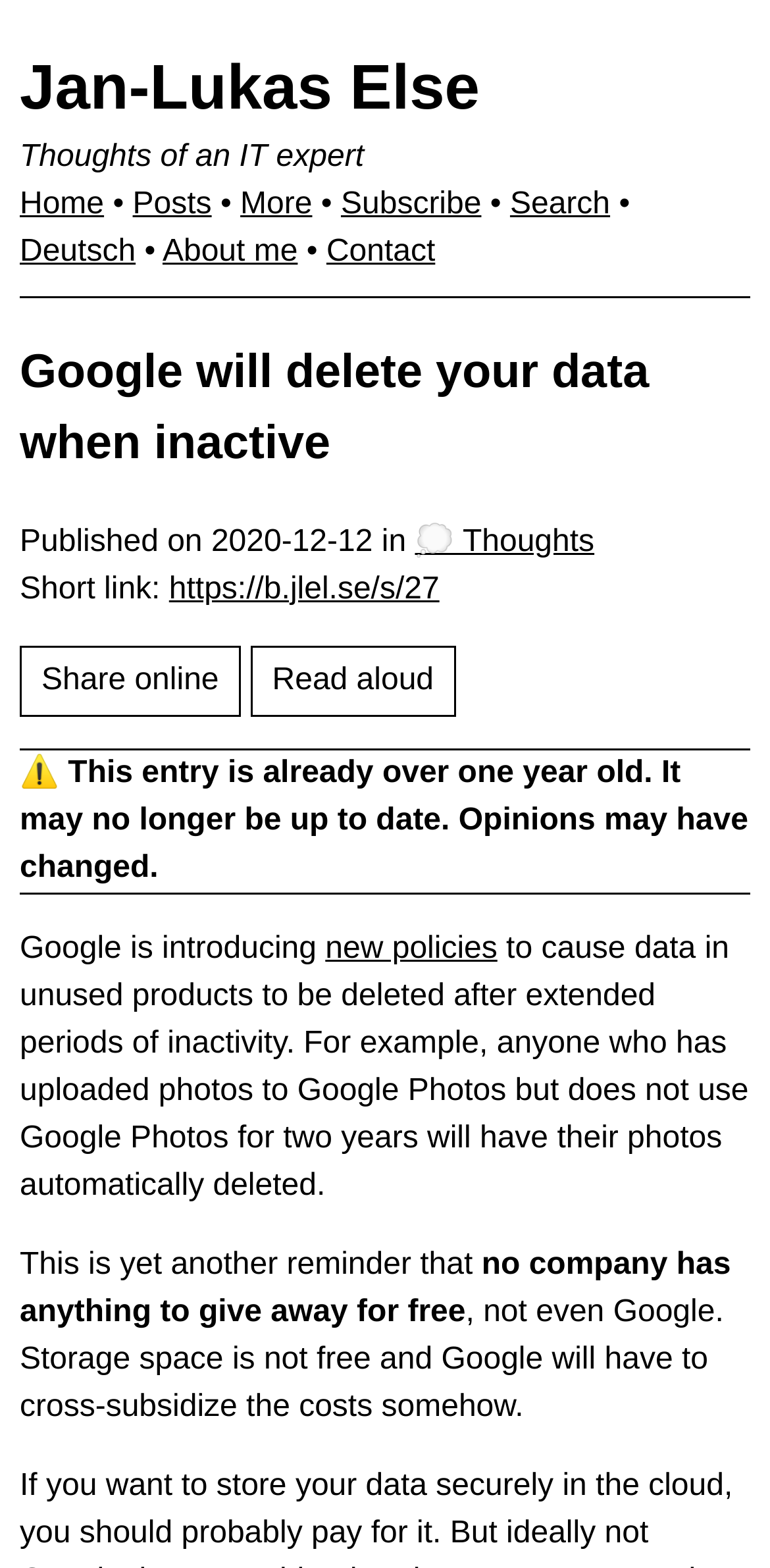What is the topic of this article?
Look at the image and provide a short answer using one word or a phrase.

Google's new policies